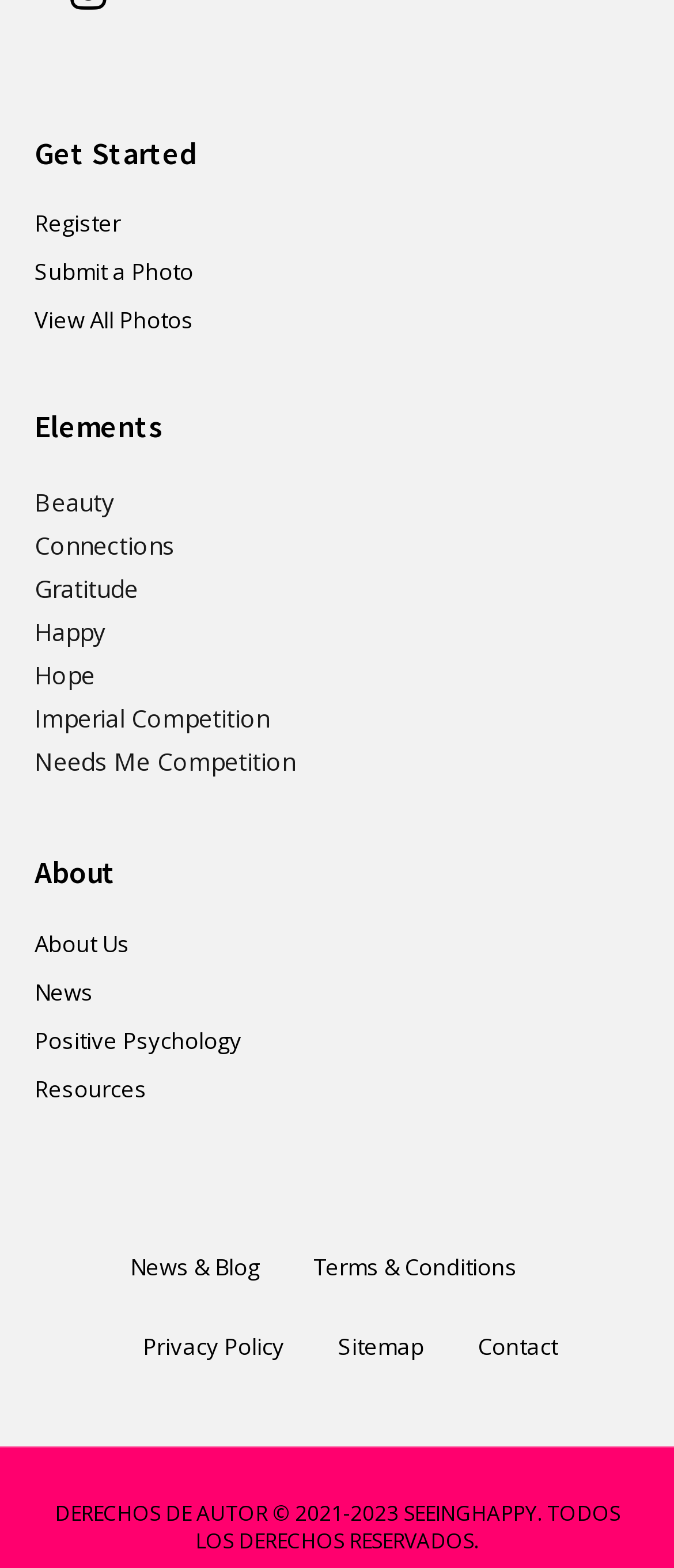Given the element description Sitemap, identify the bounding box coordinates for the UI element on the webpage screenshot. The format should be (top-left x, top-left y, bottom-right x, bottom-right y), with values between 0 and 1.

[0.502, 0.833, 0.63, 0.883]